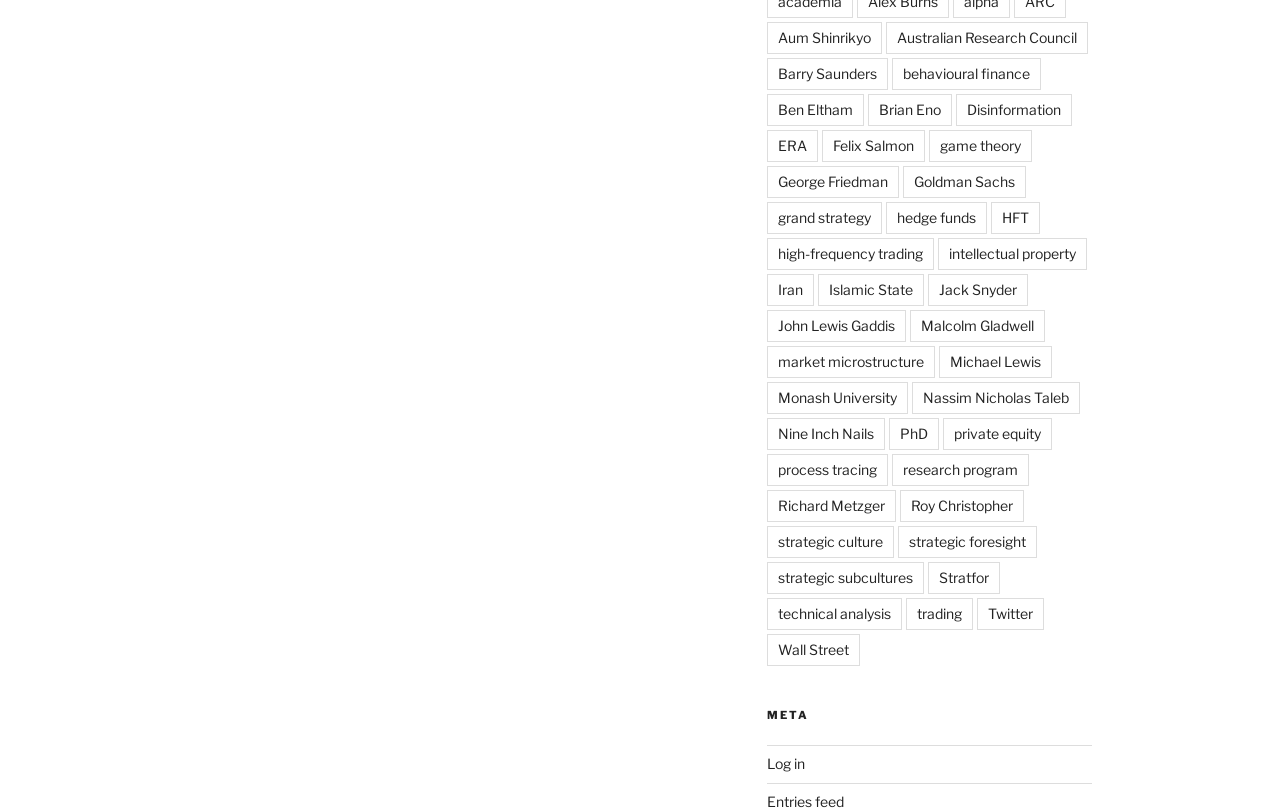Extract the bounding box coordinates of the UI element described by: "intellectual property". The coordinates should include four float numbers ranging from 0 to 1, e.g., [left, top, right, bottom].

[0.732, 0.293, 0.849, 0.332]